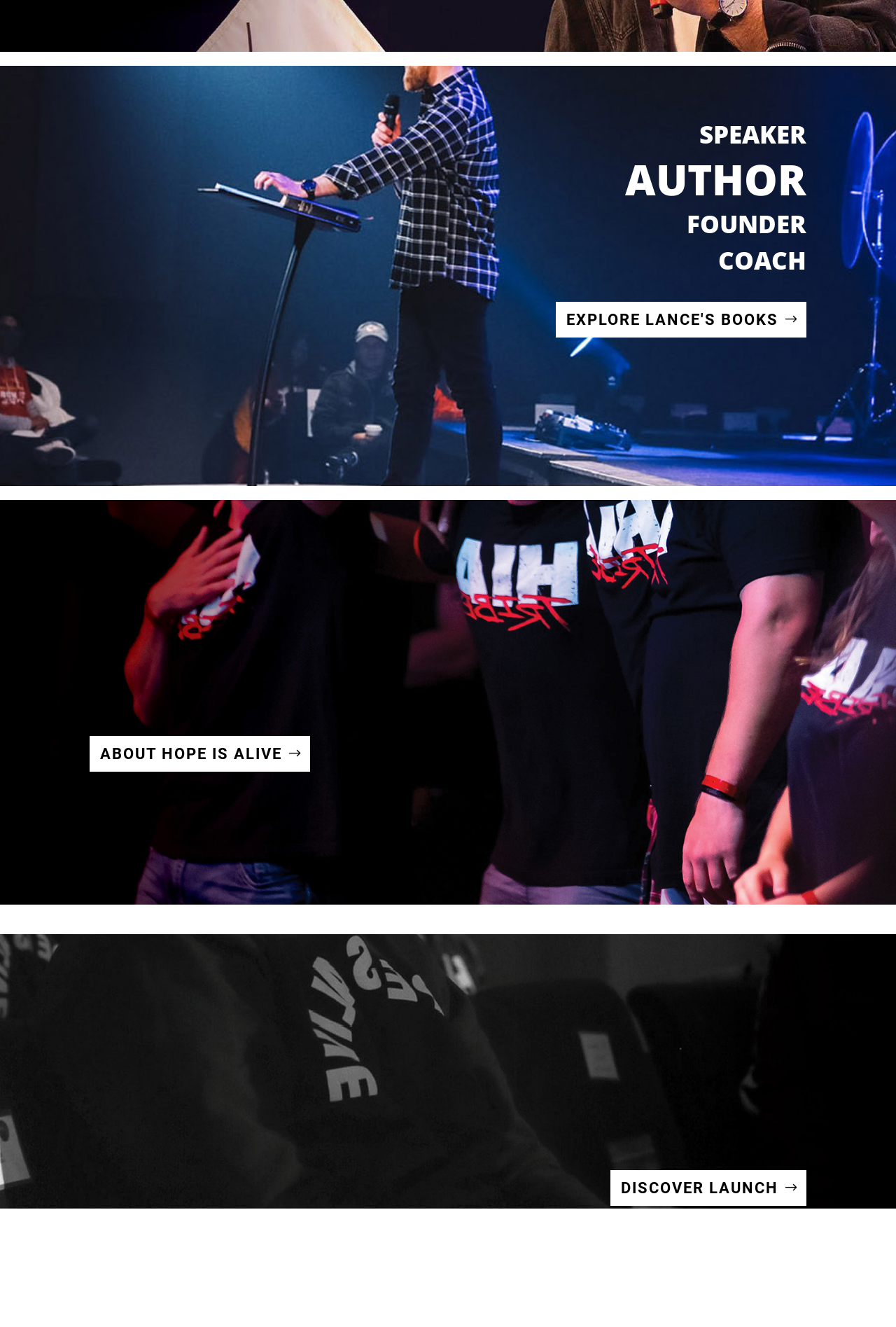Extract the bounding box for the UI element that matches this description: "About Hope is Alive".

[0.1, 0.555, 0.346, 0.581]